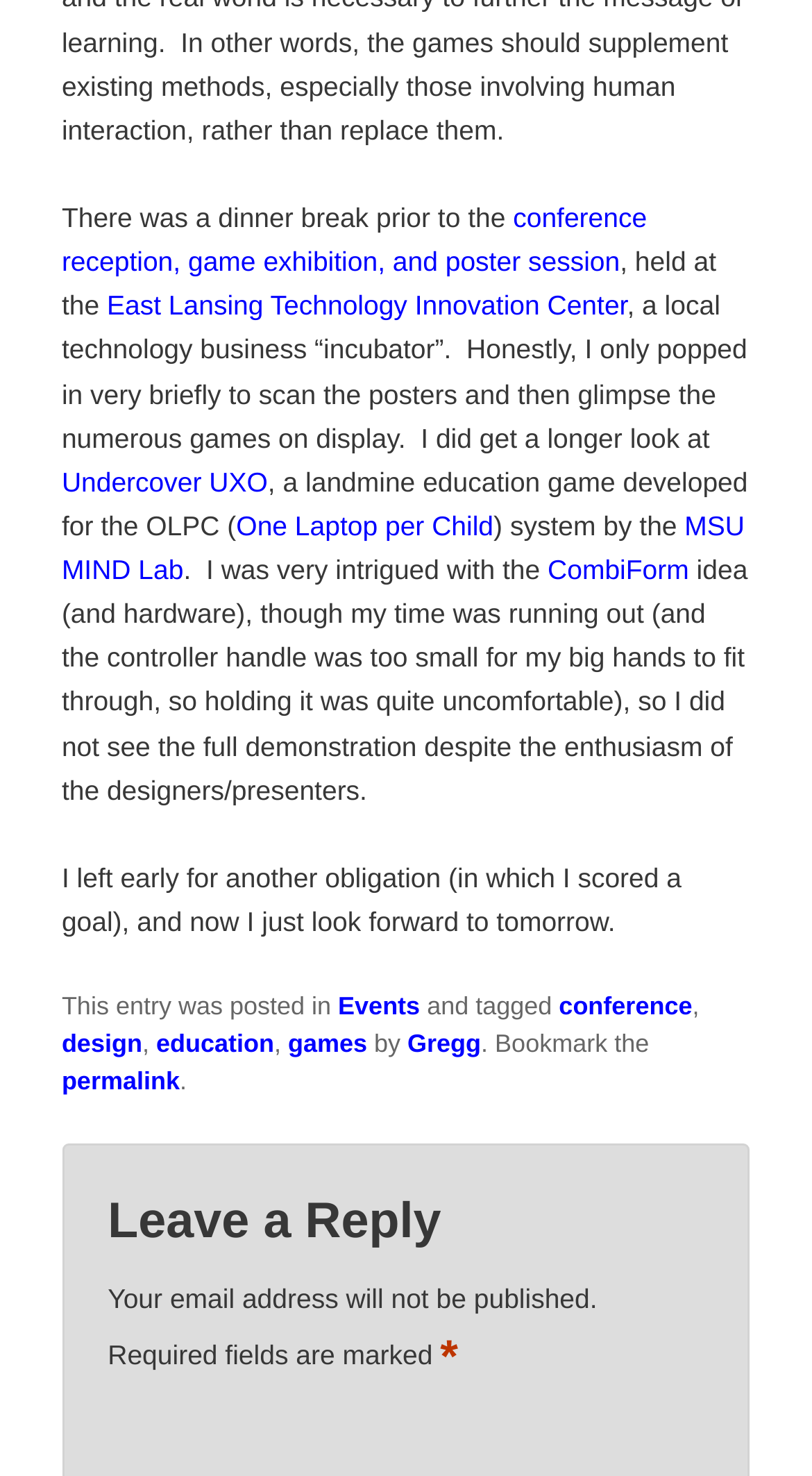What obligation did the author have to attend to after leaving the conference?
Provide an in-depth and detailed explanation in response to the question.

The text mentions that the author left early for another obligation, in which they scored a goal, implying that the obligation was a game or a sports-related activity.